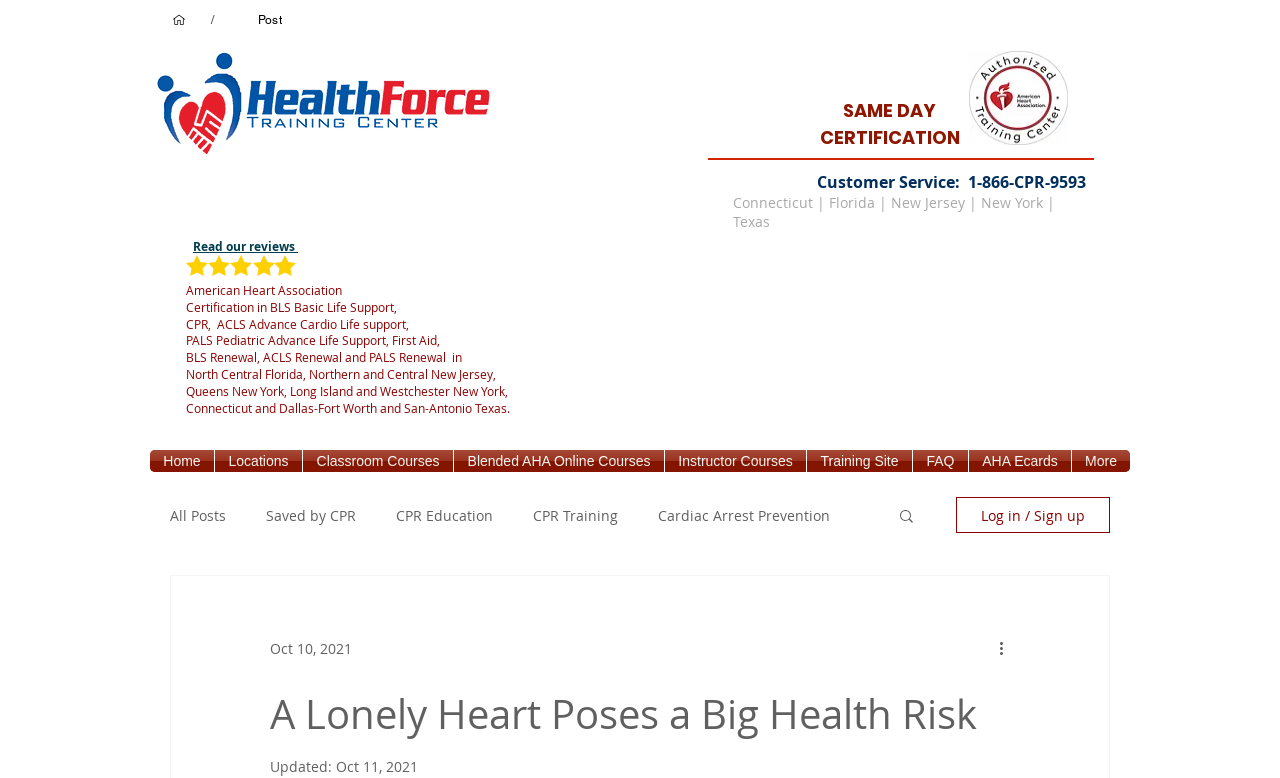How many stars are in the review section?
Could you answer the question in a detailed manner, providing as much information as possible?

I counted the number of star images in the review section, which are located below the 'Read our reviews' heading. There are five star images, indicating a 5-star review.